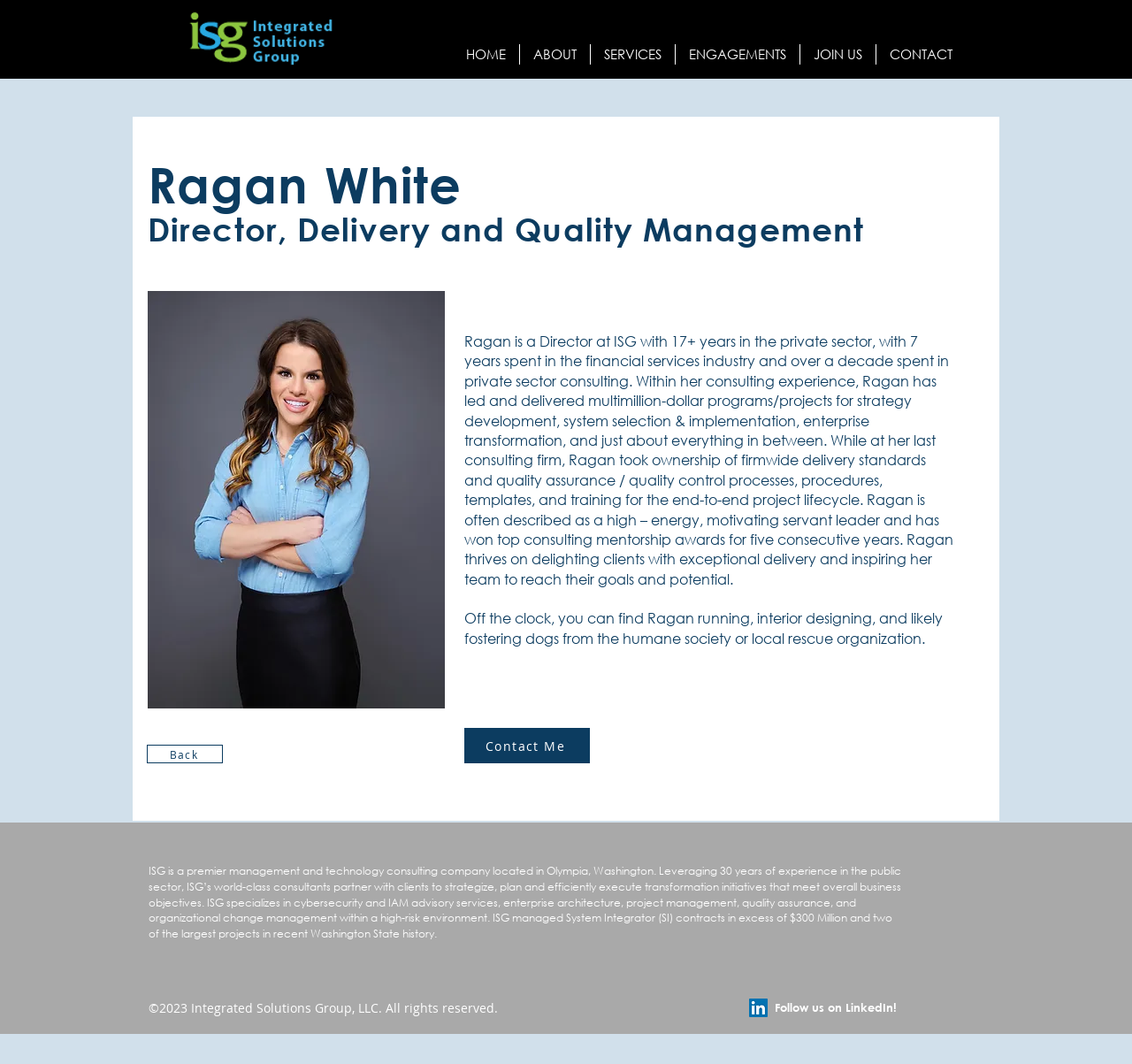Find the bounding box coordinates of the element I should click to carry out the following instruction: "Contact Ragan White".

[0.41, 0.684, 0.521, 0.717]